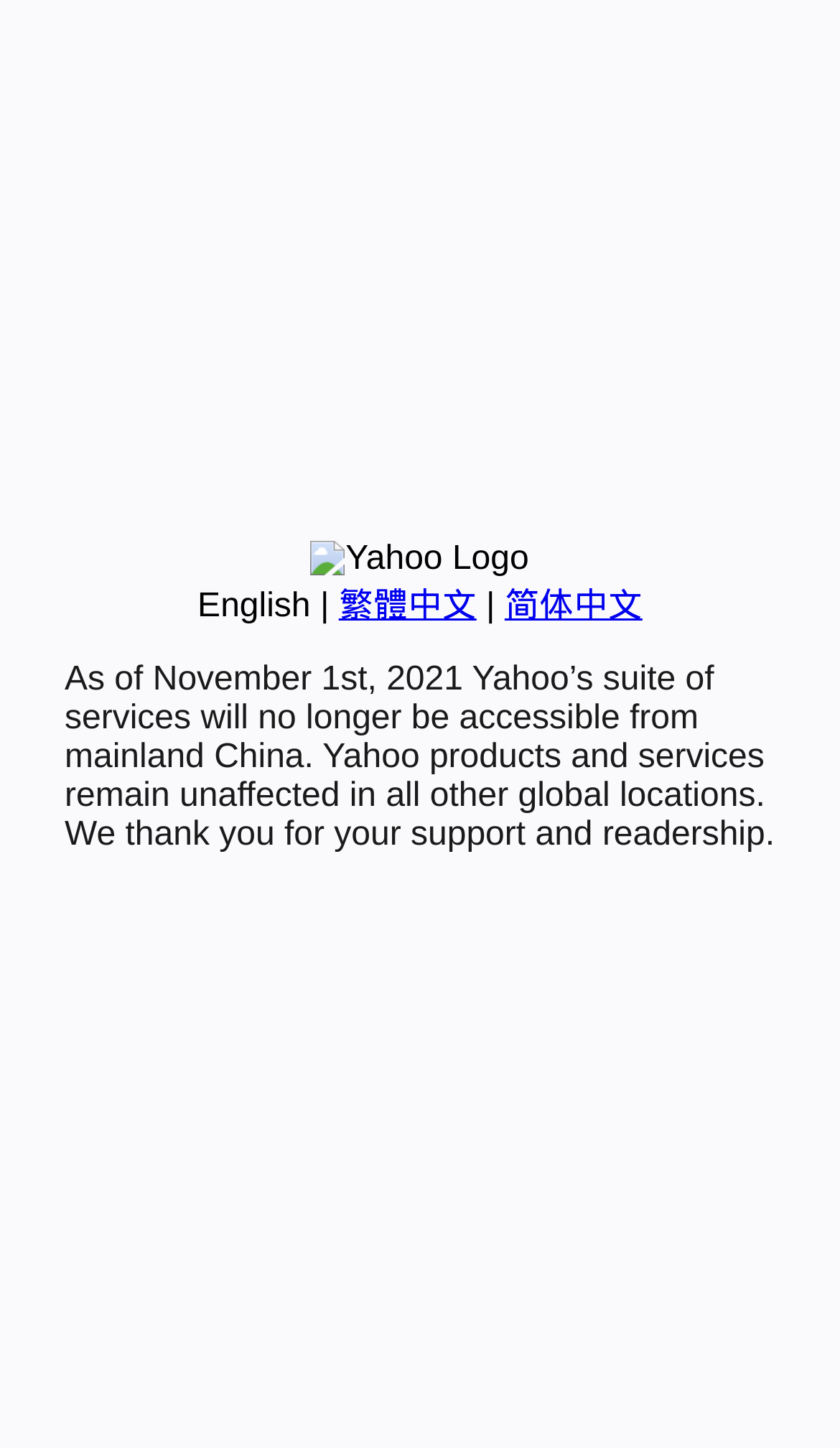Using the element description 简体中文, predict the bounding box coordinates for the UI element. Provide the coordinates in (top-left x, top-left y, bottom-right x, bottom-right y) format with values ranging from 0 to 1.

[0.601, 0.406, 0.765, 0.432]